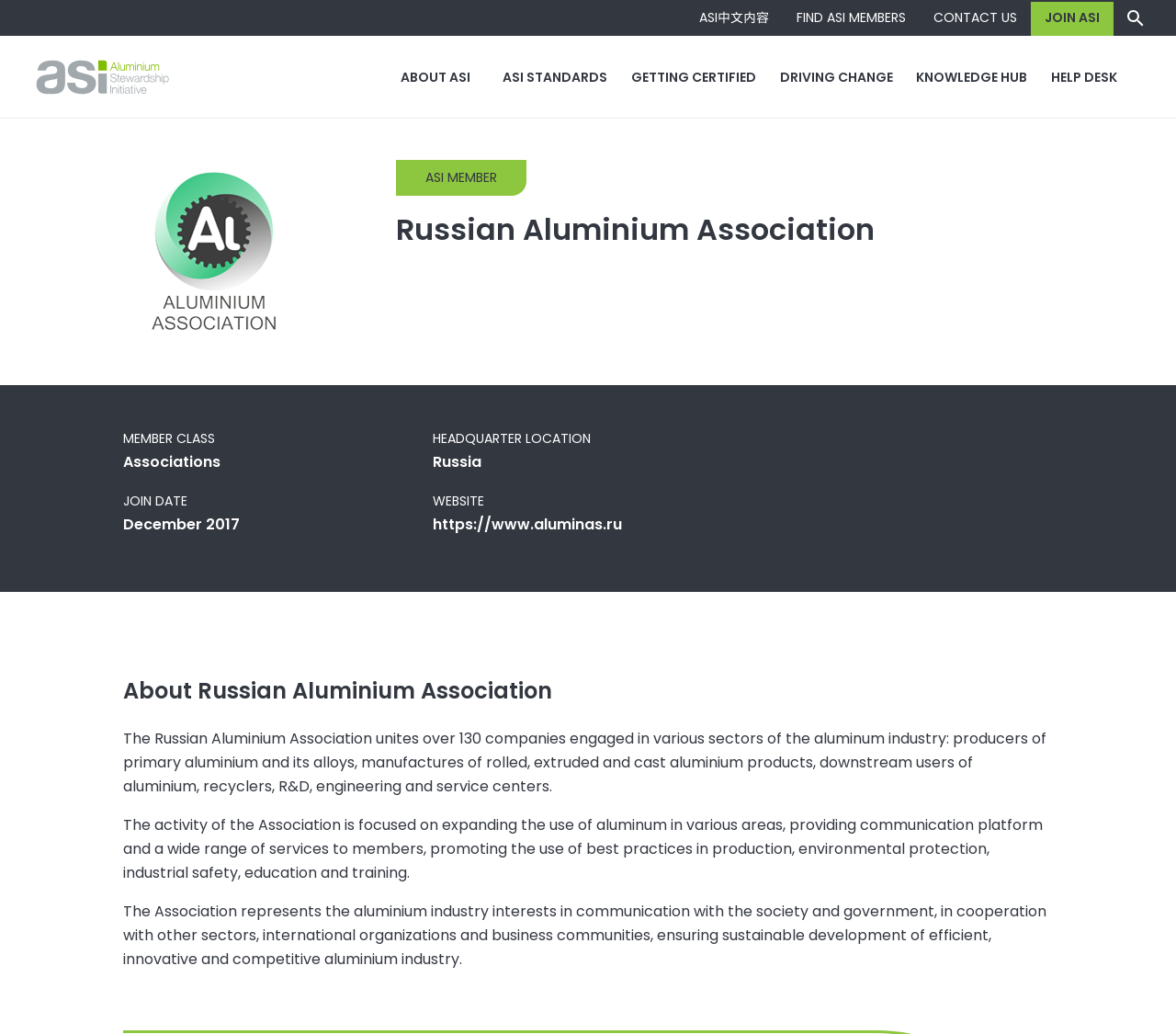Please find the bounding box coordinates of the element's region to be clicked to carry out this instruction: "Learn about ASI standards".

[0.418, 0.035, 0.527, 0.115]